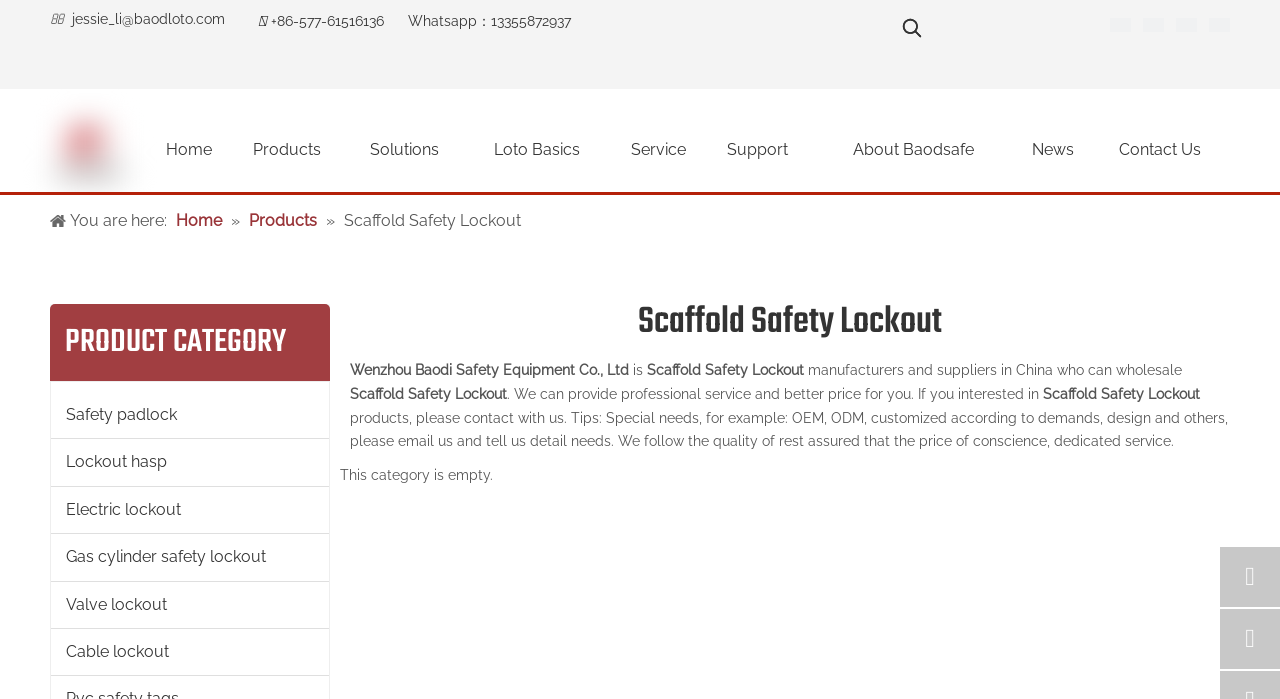Refer to the image and provide a thorough answer to this question:
What is the email address of the company?

I found the email address by looking at the top of the webpage, where it says 'jessie_li@baodloto.co'. This is likely the email address of the company.